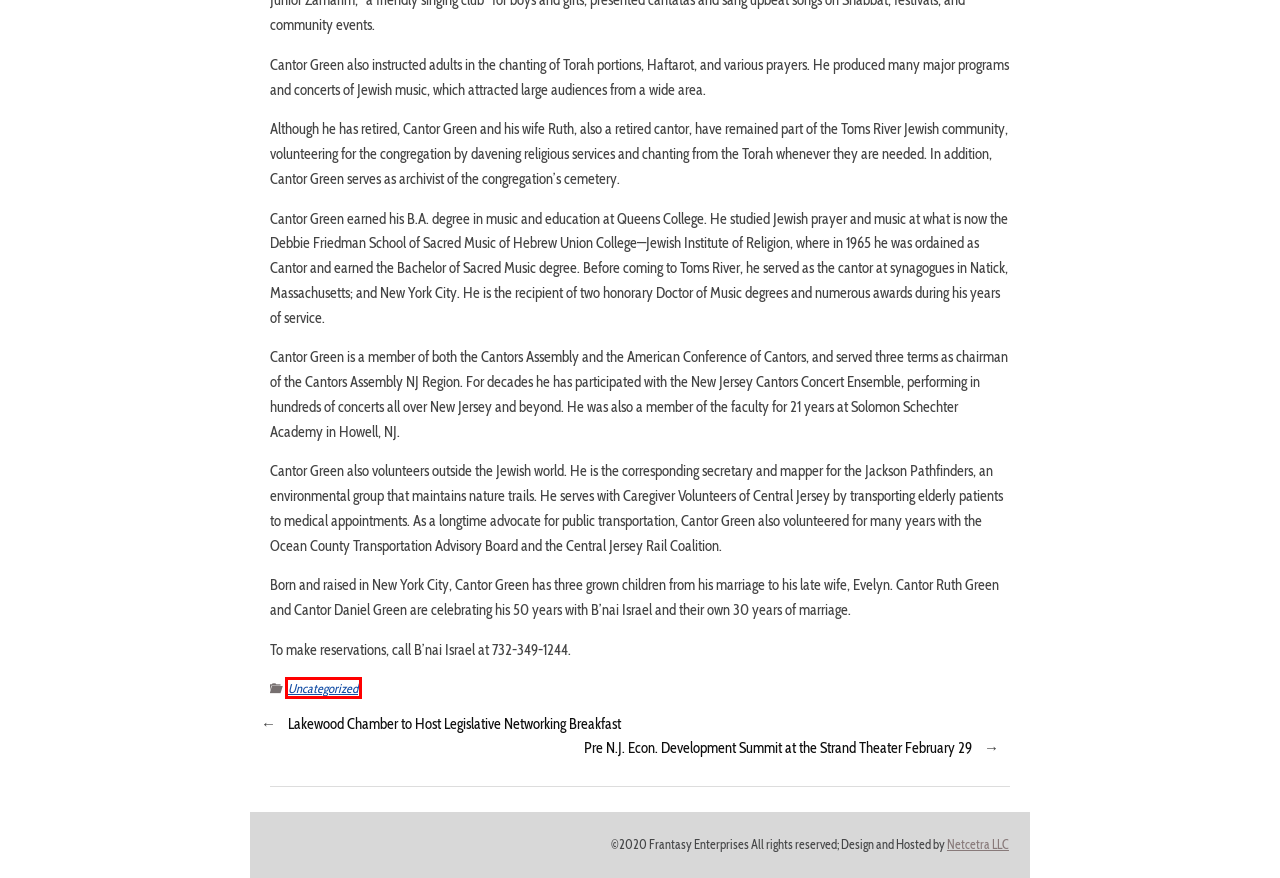You have a screenshot of a webpage where a red bounding box highlights a specific UI element. Identify the description that best matches the resulting webpage after the highlighted element is clicked. The choices are:
A. Writing and Communication Services - Frantasy Enterprises, LLC
B. Clients - Frantasy Enterprises, LLC
C. Uncategorized Archives - Frantasy Enterprises, LLC
D. Lakewood Chamber to Host Legislative Networking Breakfast - Frantasy Enterprises, LLC
E. Blog - Frantasy Enterprises, LLC
F. Fran Kirschner, Author at Frantasy Enterprises, LLC
G. Pre N.J. Econ. Development Summit at the Strand Theater February 29 - Frantasy Enterprises, LLC
H. Testimonials - Frantasy Enterprises, LLC

C